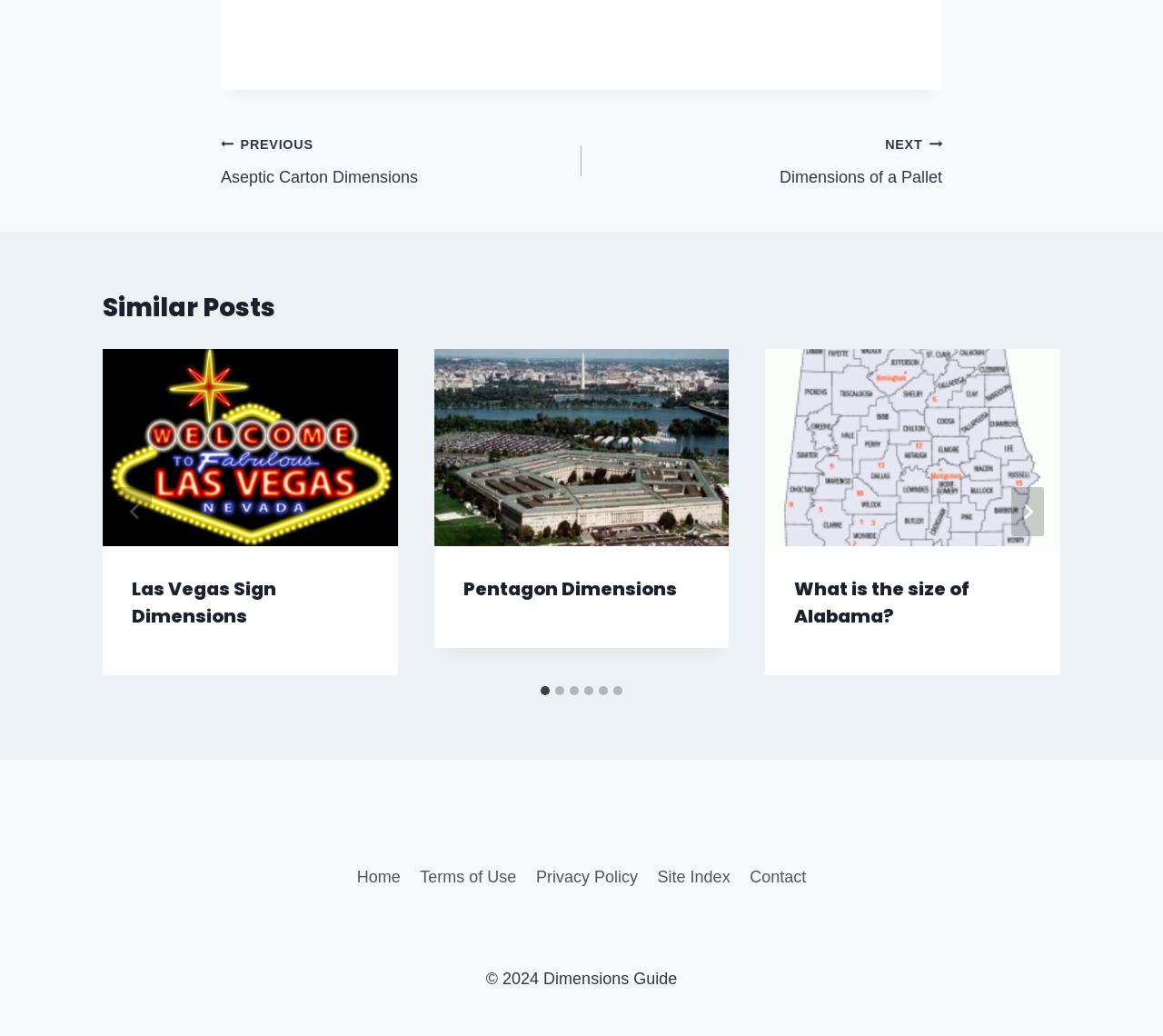Locate the bounding box coordinates of the clickable region to complete the following instruction: "View post about Las Vegas Sign Dimensions."

[0.088, 0.337, 0.342, 0.527]